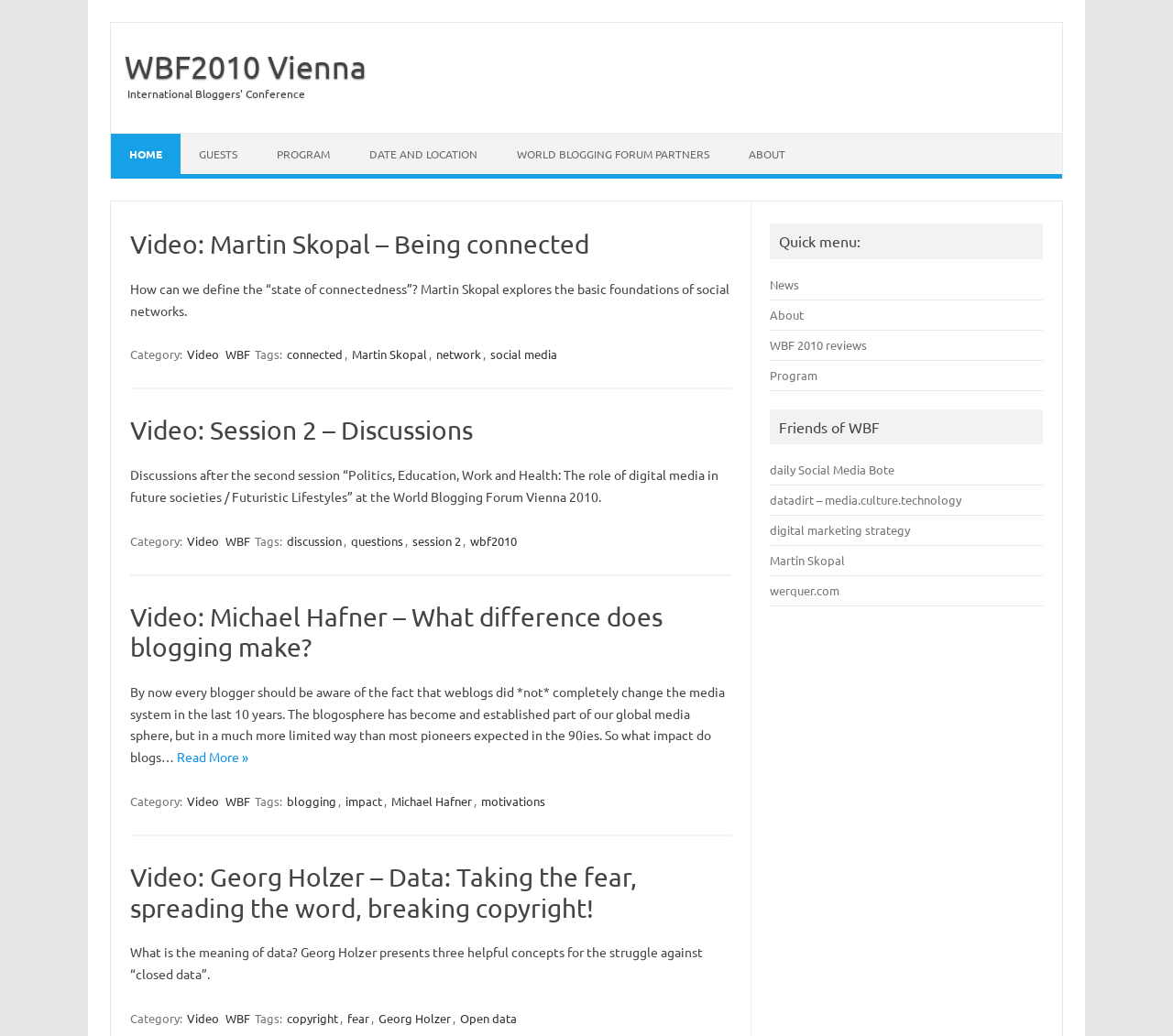Please find the bounding box for the UI component described as follows: "motivations".

[0.408, 0.764, 0.466, 0.783]